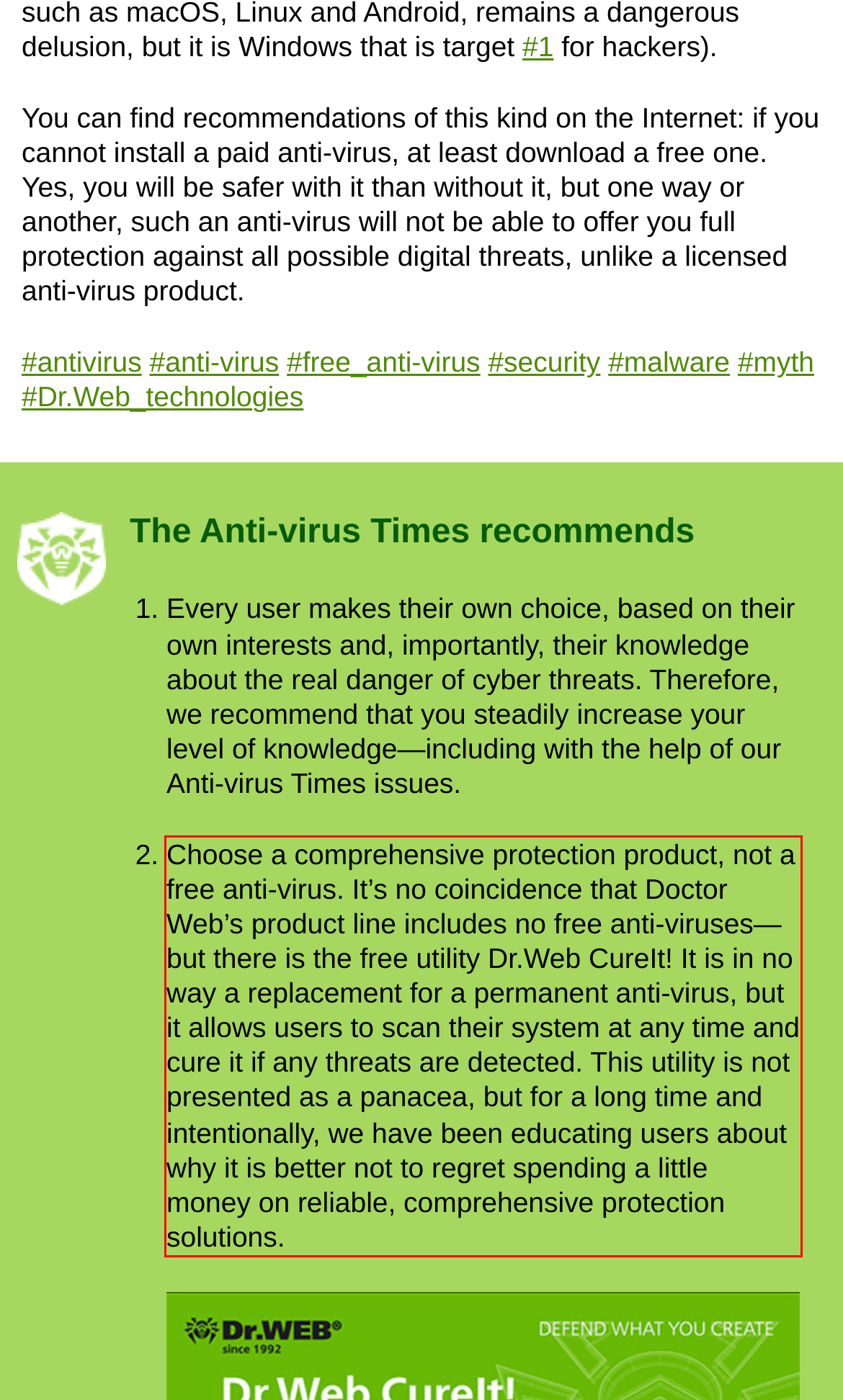You are provided with a screenshot of a webpage that includes a red bounding box. Extract and generate the text content found within the red bounding box.

Choose a comprehensive protection product, not a free anti-virus. It’s no coincidence that Doctor Web’s product line includes no free anti-viruses—but there is the free utility Dr.Web CureIt! It is in no way a replacement for a permanent anti-virus, but it allows users to scan their system at any time and cure it if any threats are detected. This utility is not presented as a panacea, but for a long time and intentionally, we have been educating users about why it is better not to regret spending a little money on reliable, comprehensive protection solutions.